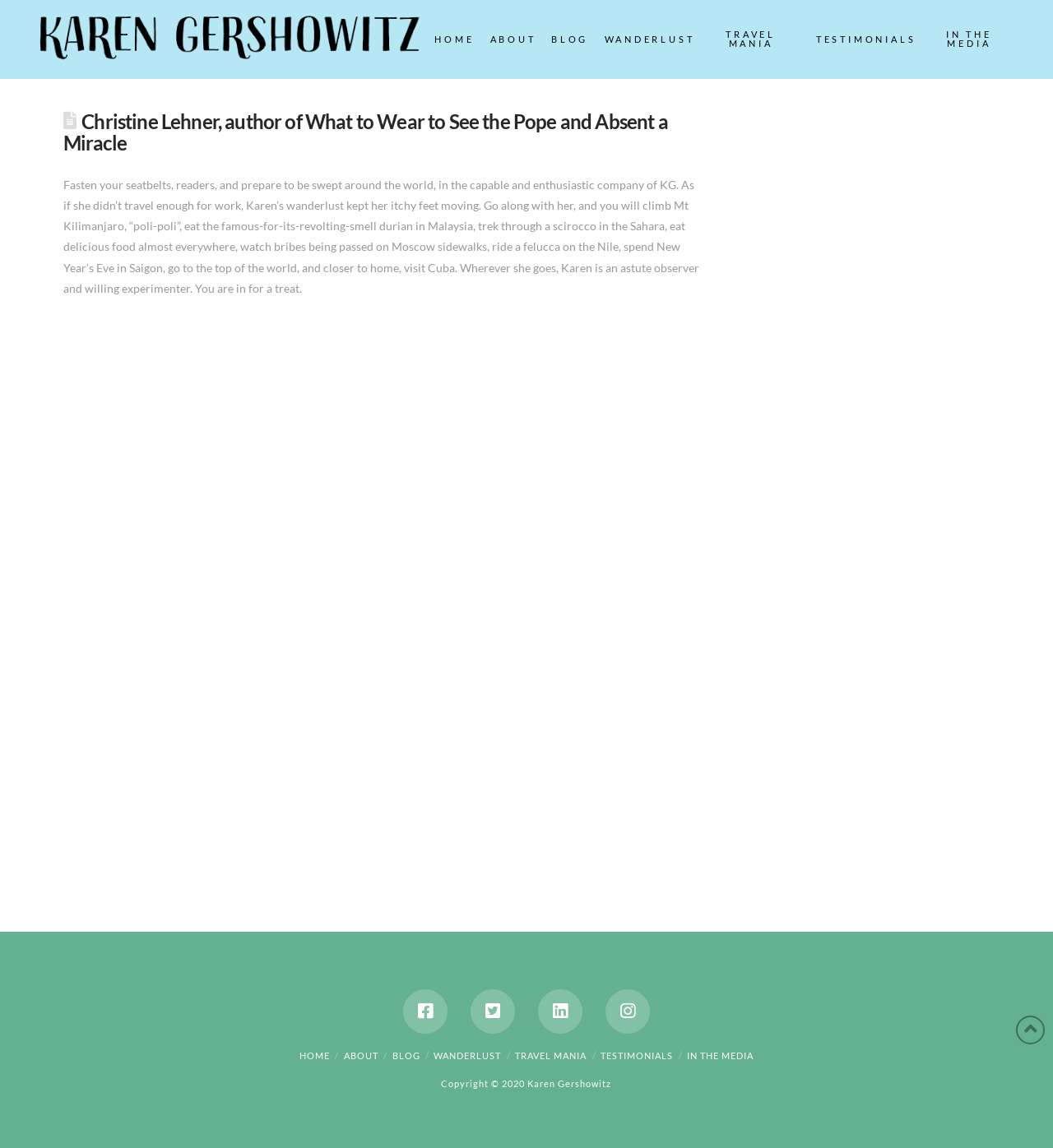What is the name of the mountain mentioned on the webpage?
Give a detailed explanation using the information visible in the image.

In the webpage content, it is mentioned that the author climbed Mt Kilimanjaro, which suggests that it is a mountain that the author visited during one of her travels.